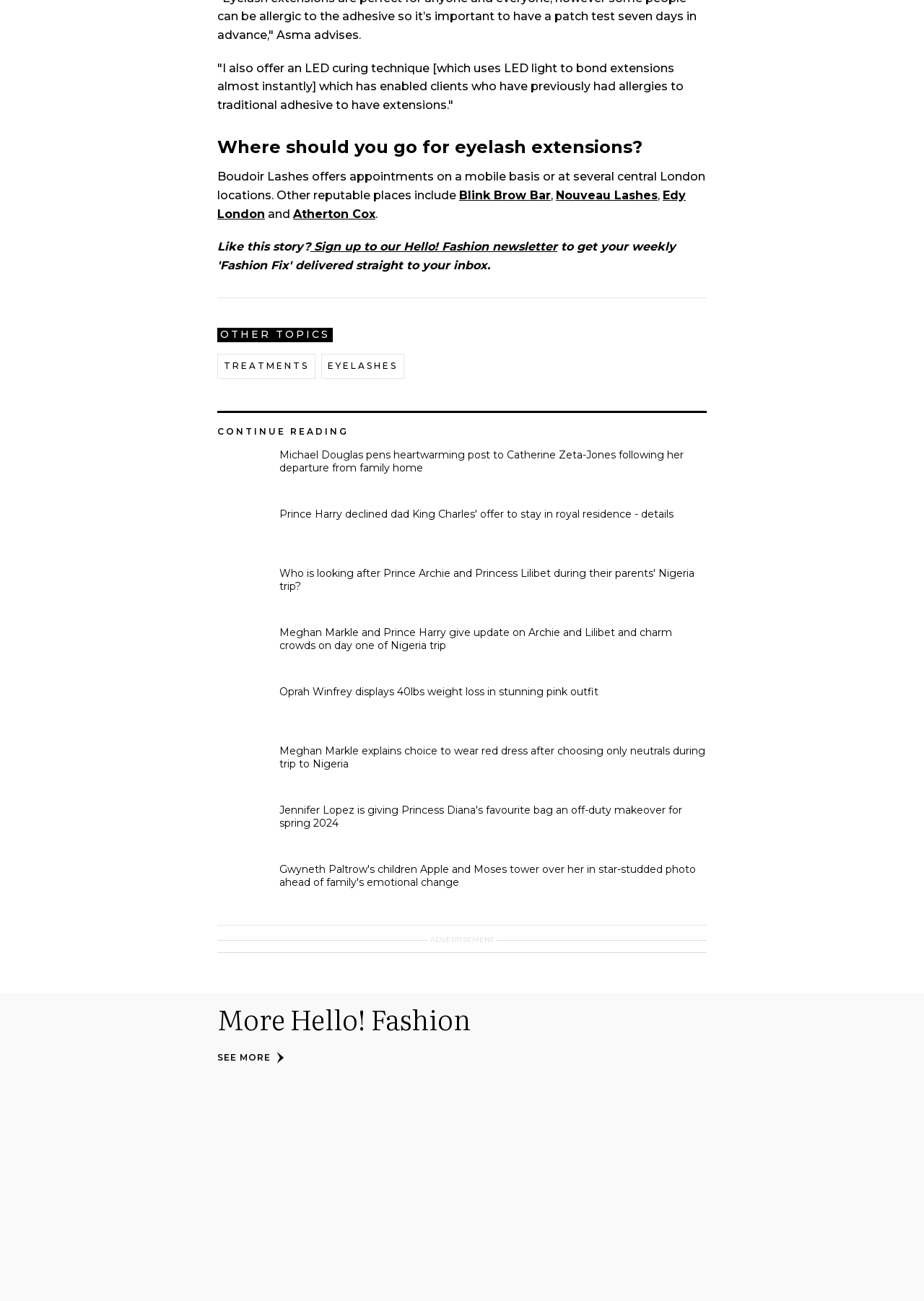Can you find the bounding box coordinates for the element to click on to achieve the instruction: "Read more about Michael Douglas and Catherine Zeta-Jones"?

[0.235, 0.344, 0.29, 0.383]